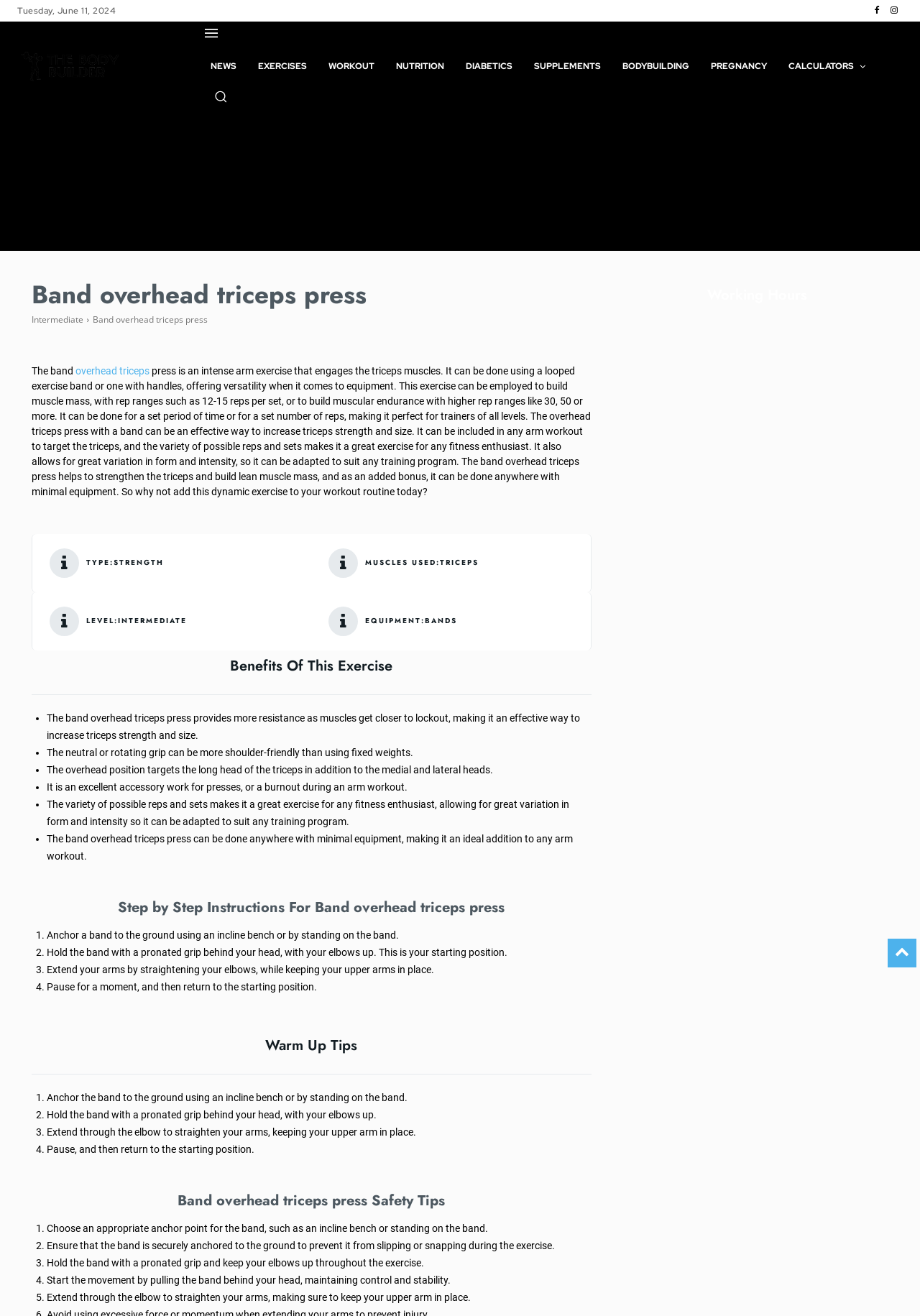Determine the bounding box coordinates of the region that needs to be clicked to achieve the task: "Click the 'CALCULATORS' link".

[0.846, 0.034, 0.953, 0.067]